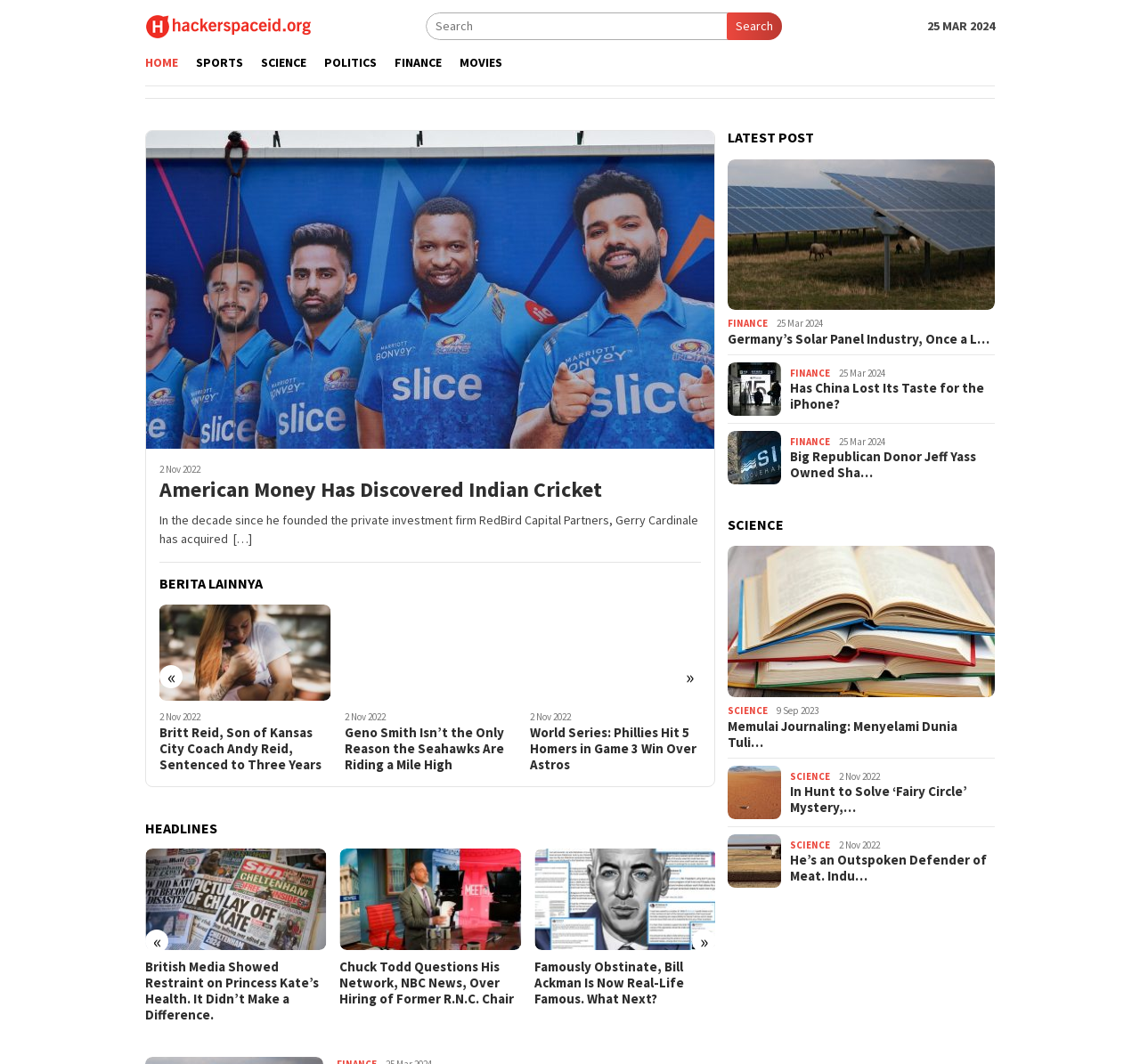Locate the bounding box coordinates of the element to click to perform the following action: 'Read the article 'American Money Has Discovered Indian Cricket''. The coordinates should be given as four float values between 0 and 1, in the form of [left, top, right, bottom].

[0.14, 0.448, 0.615, 0.472]